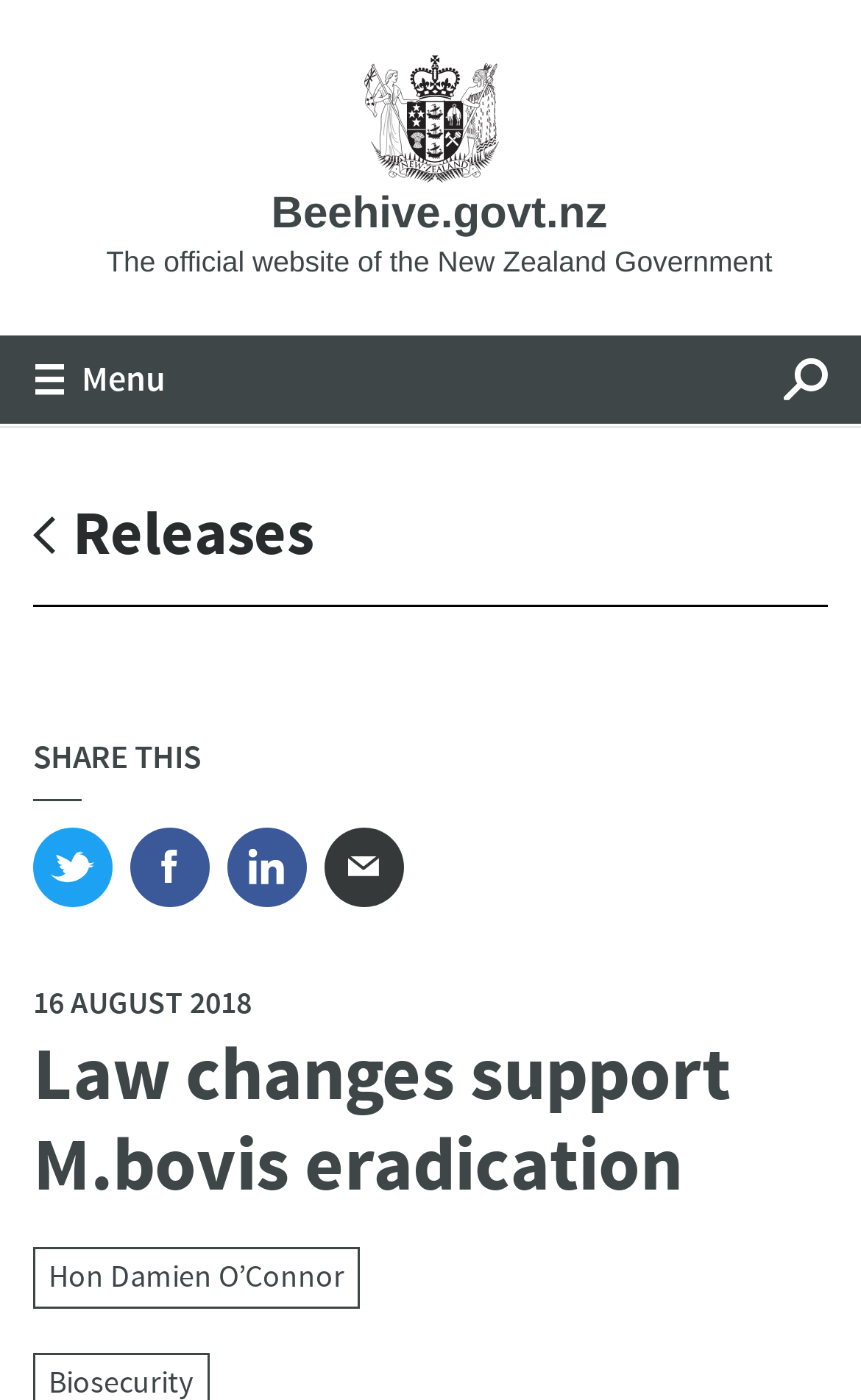How many social media links are available?
Please provide a single word or phrase based on the screenshot.

4